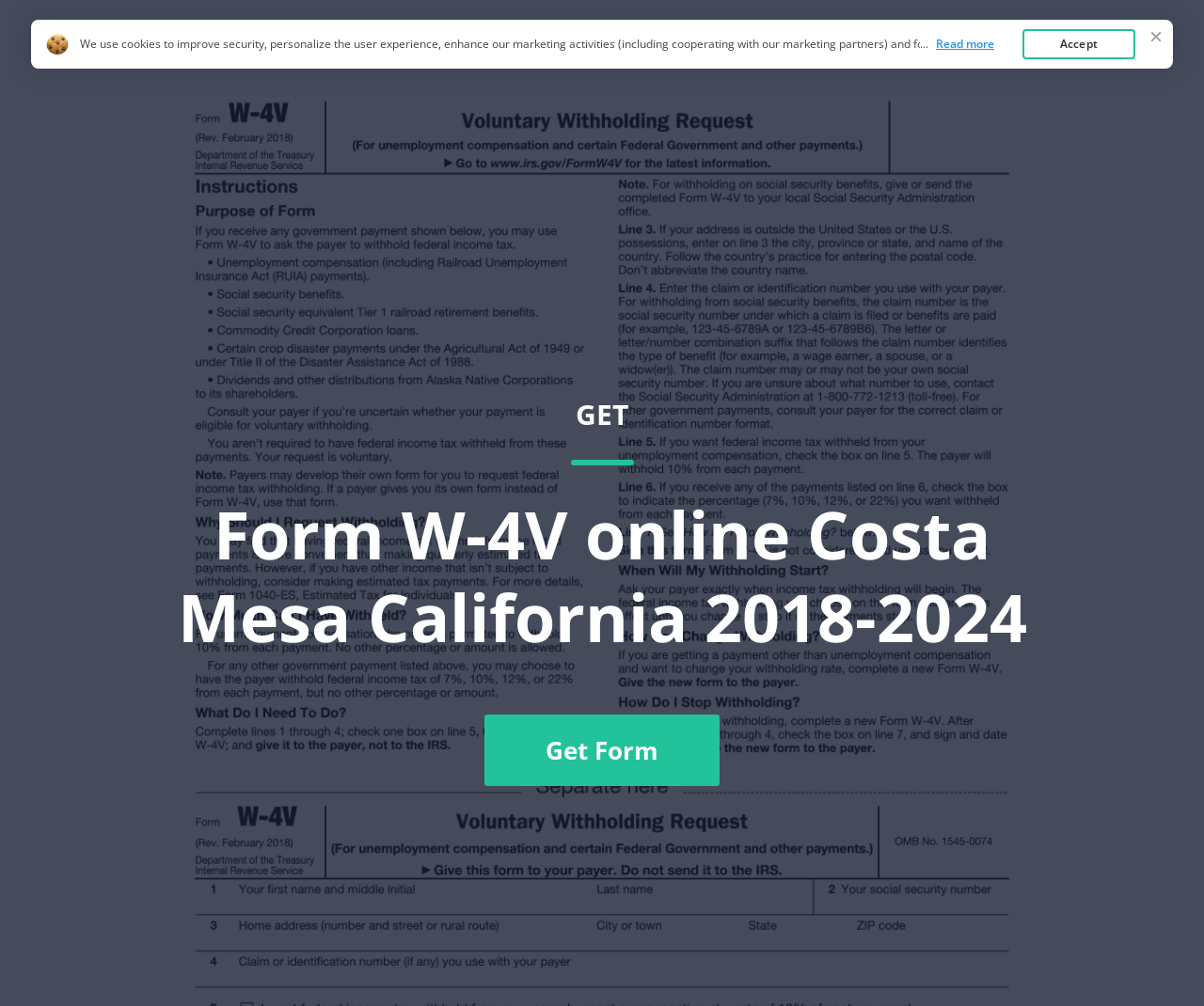Examine the image and give a thorough answer to the following question:
What is the purpose of this webpage?

Based on the webpage's content, it appears to be a platform where users can fill out Form W-4V online, specifically for Costa Mesa, California. The 'Get Form' button and the heading 'Form W-4V online Costa Mesa California 2018-2024' suggest that the webpage is designed to facilitate the completion of this form.